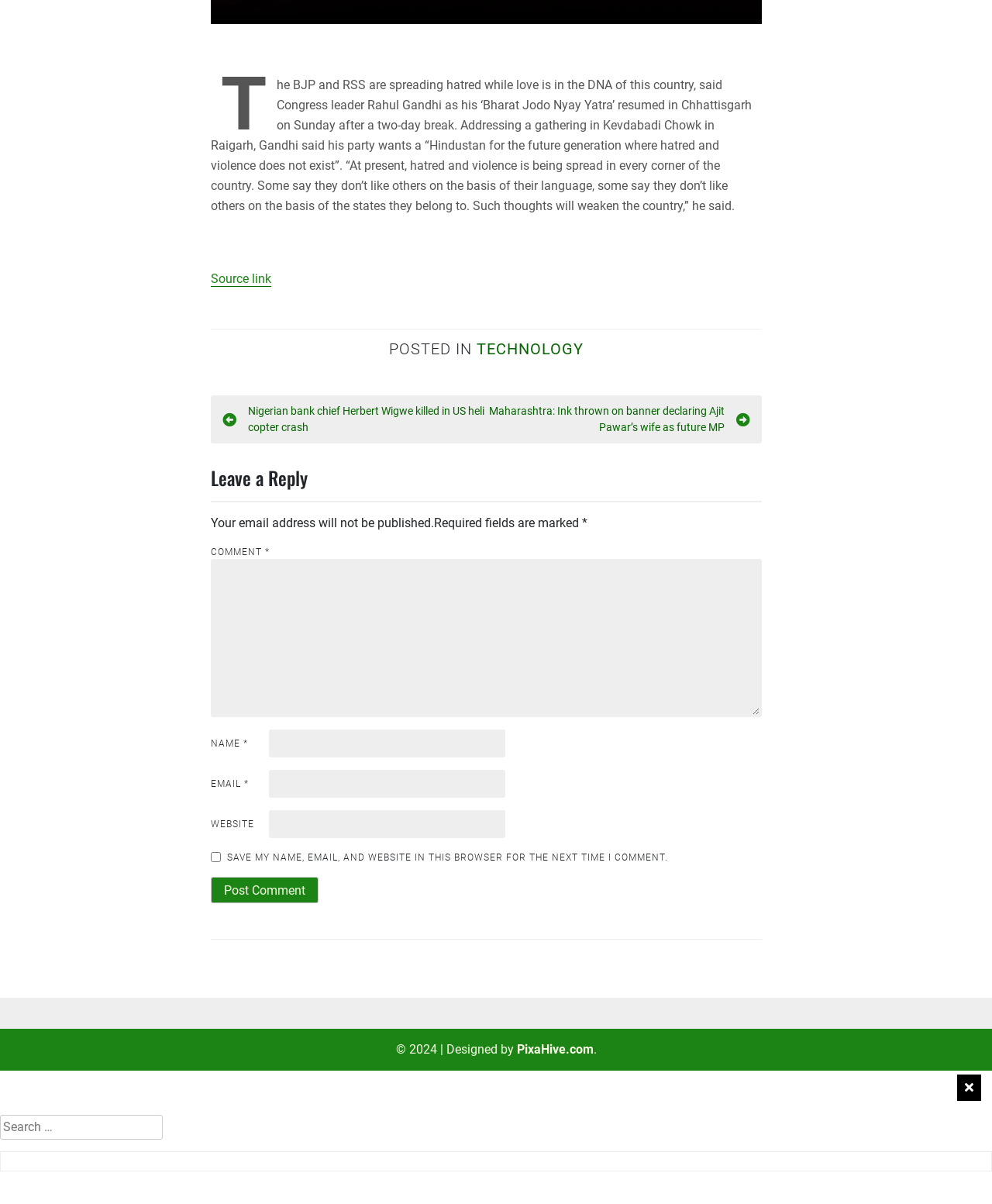Find the bounding box coordinates of the element you need to click on to perform this action: 'Enter your name in the 'NAME' field'. The coordinates should be represented by four float values between 0 and 1, in the format [left, top, right, bottom].

[0.271, 0.606, 0.509, 0.629]